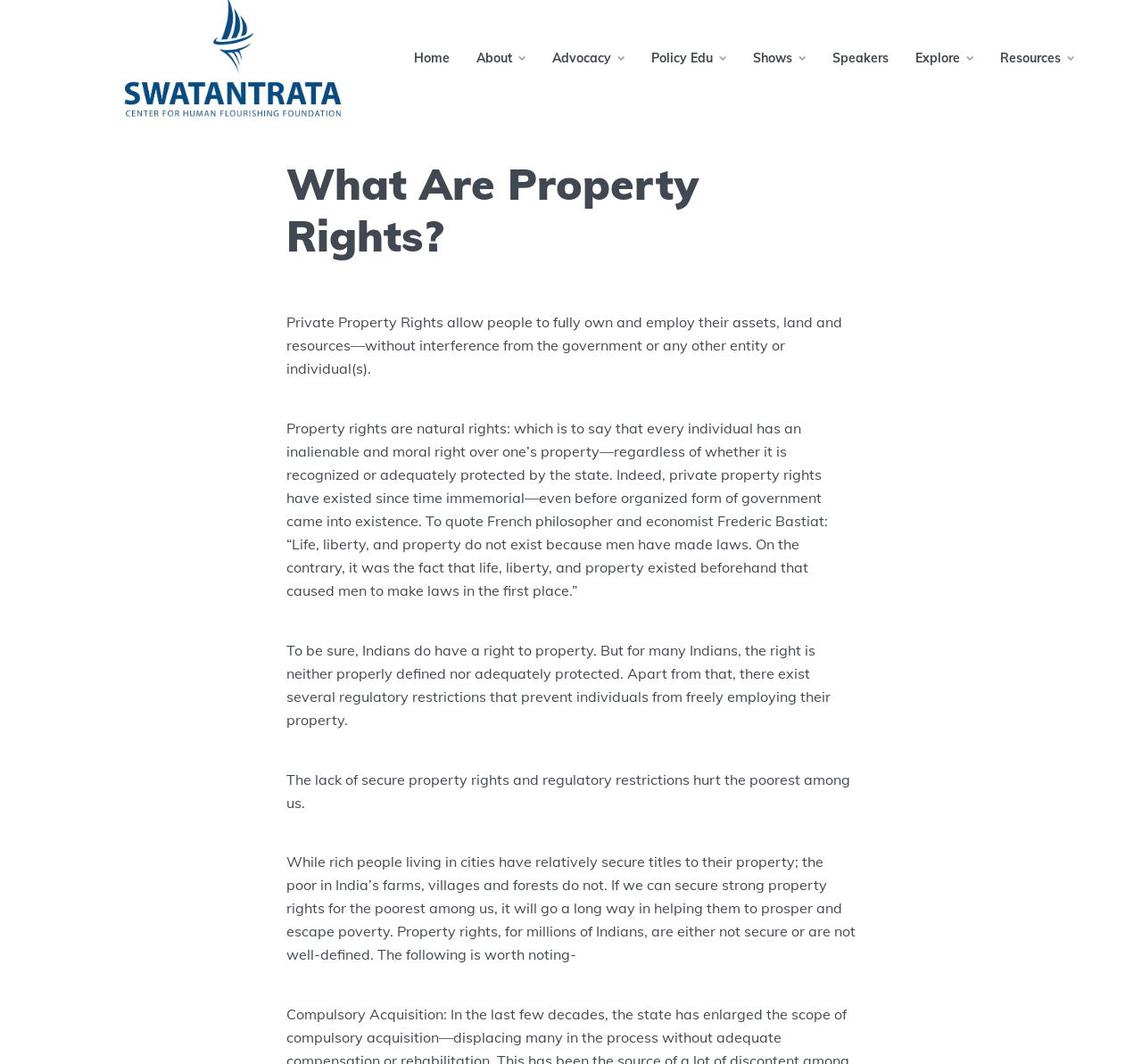Who are most affected by the lack of secure property rights?
Answer the question with a single word or phrase by looking at the picture.

The poorest among us